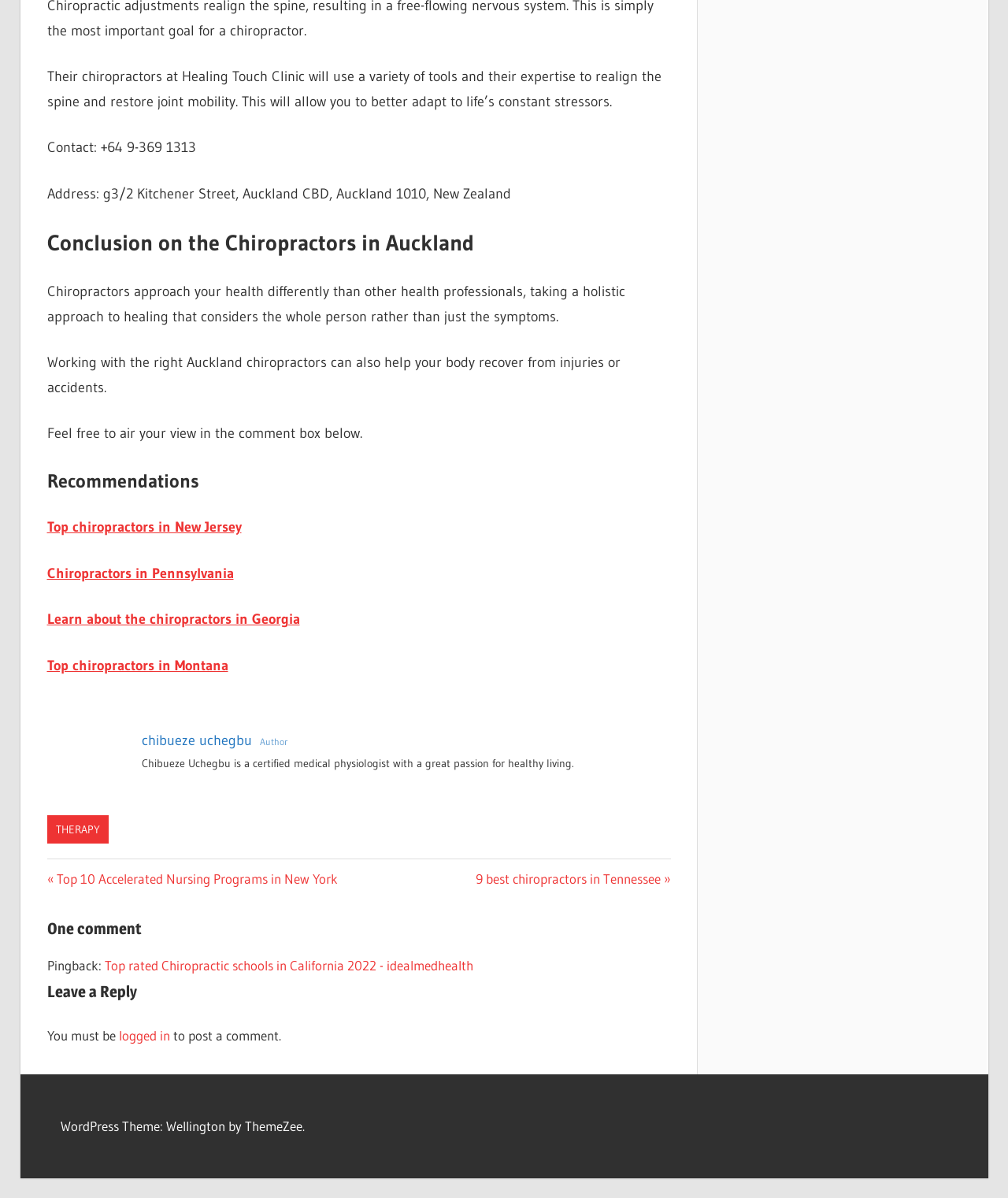What is the phone number to contact the Healing Touch Clinic?
Provide a detailed and well-explained answer to the question.

I found the phone number by looking at the StaticText element with the text 'Contact: +64 9-369 1313' which is located at the top of the webpage.